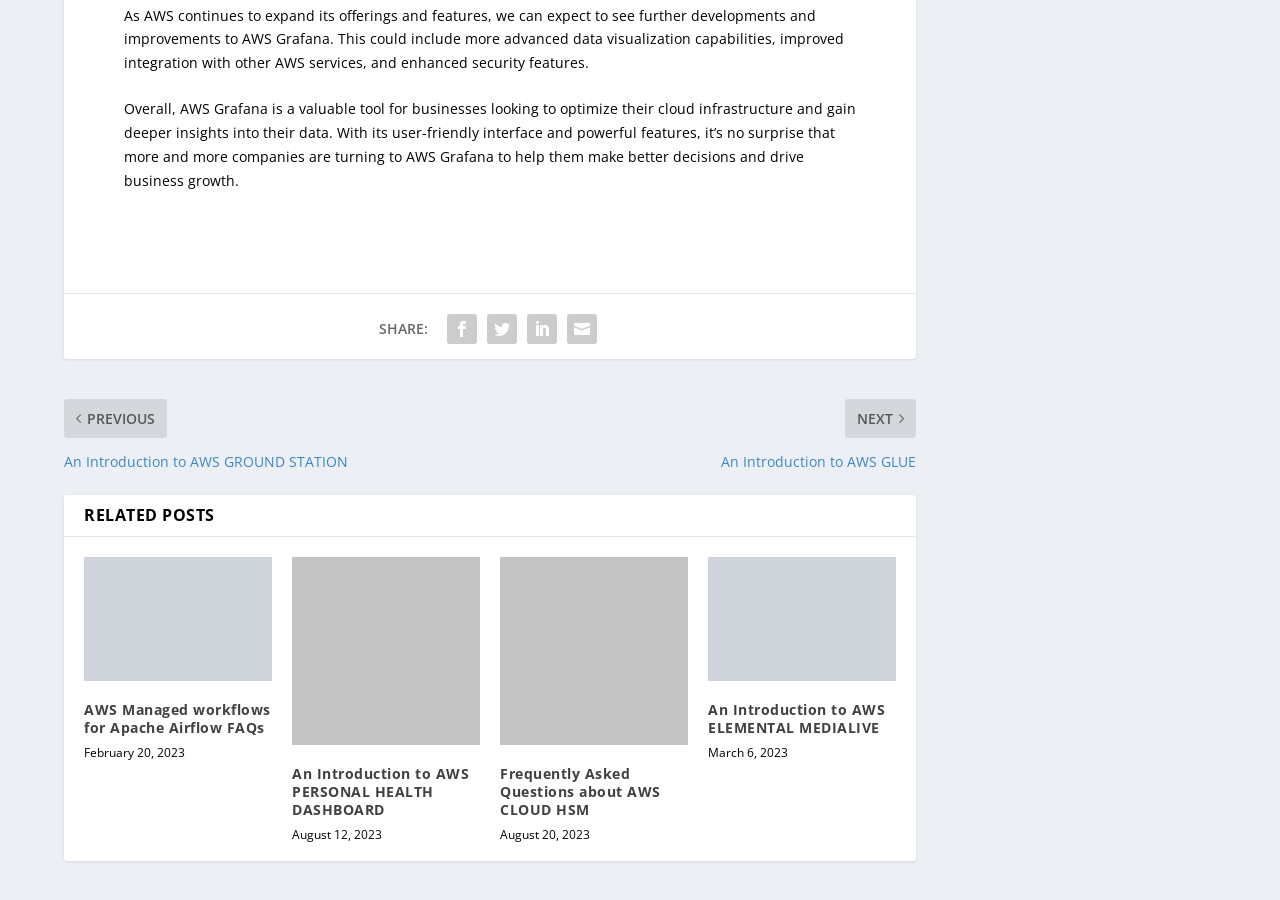What is the topic of the first related post?
Refer to the image and provide a one-word or short phrase answer.

AWS Managed workflows for Apache Airflow